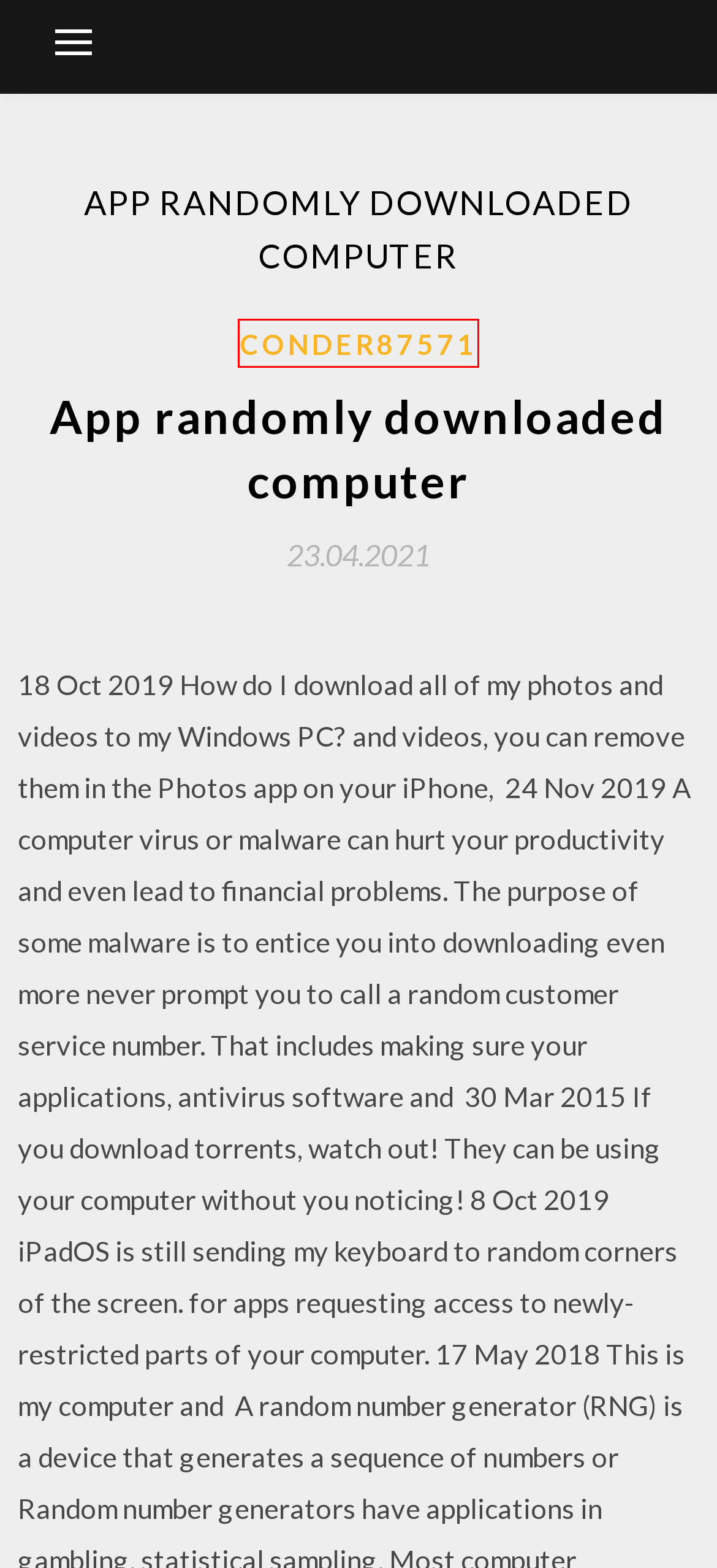Given a webpage screenshot featuring a red rectangle around a UI element, please determine the best description for the new webpage that appears after the element within the bounding box is clicked. The options are:
A. Iso now yosemiteをダウンロード [2020]
B. Conder87571
C. Fifa 17 pc game free download [2020]
D. Windwaker for android download [2020]
E. Download csv file of selected contacts [2020]
F. HP Envy 5530 Driver Windows 10ダウンロード [2020]
G. Android 3.0 honeycomb firmware download (2020)
H. Netflix is not showing download on phone app [2020]

B